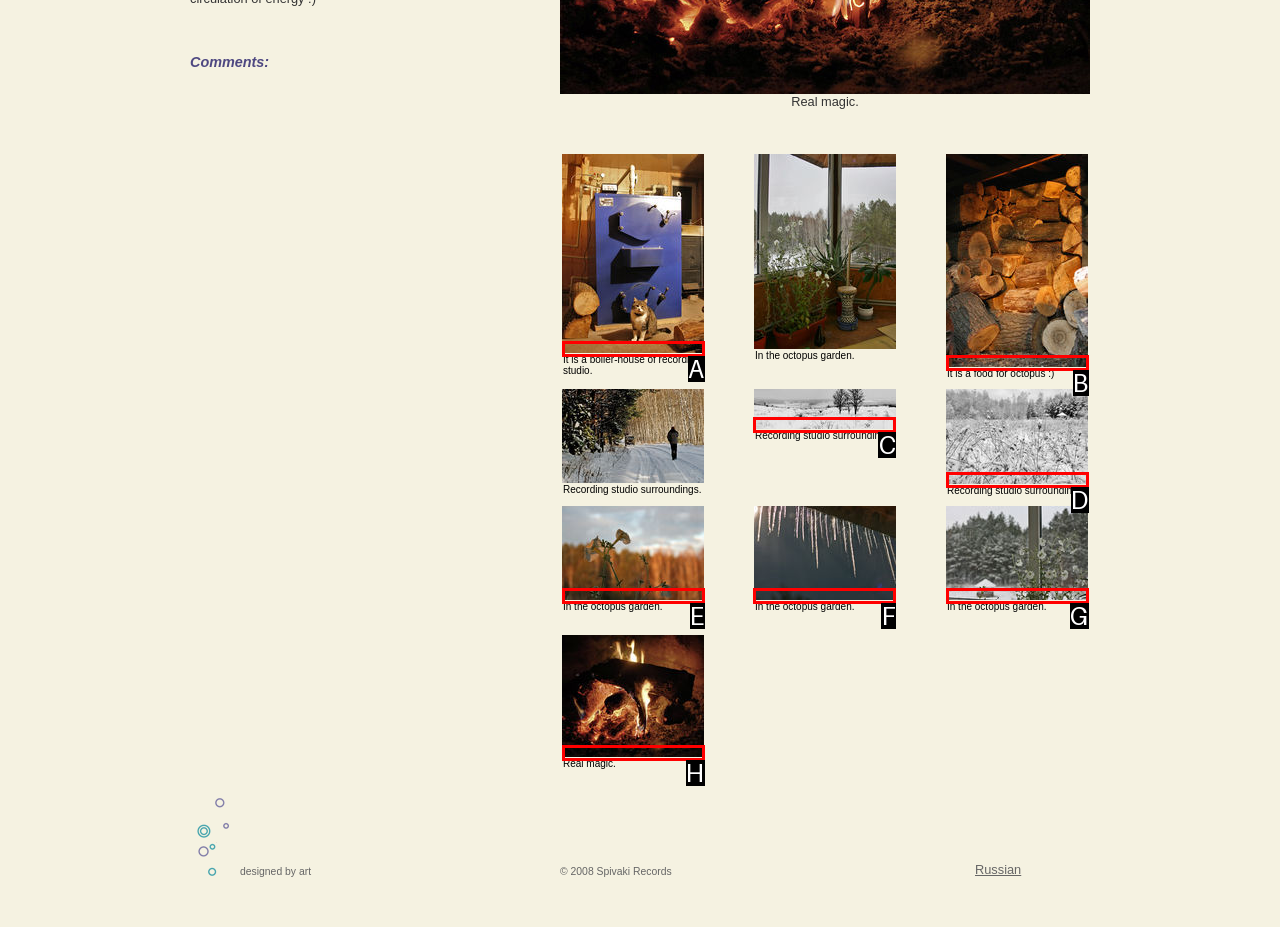Which UI element matches this description: parent_node: Real magic.?
Reply with the letter of the correct option directly.

H